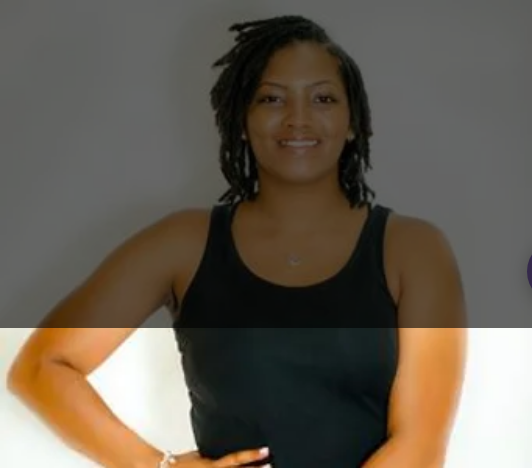What is the woman wearing on her upper body?
Look at the image and respond with a one-word or short phrase answer.

A sleeveless black top